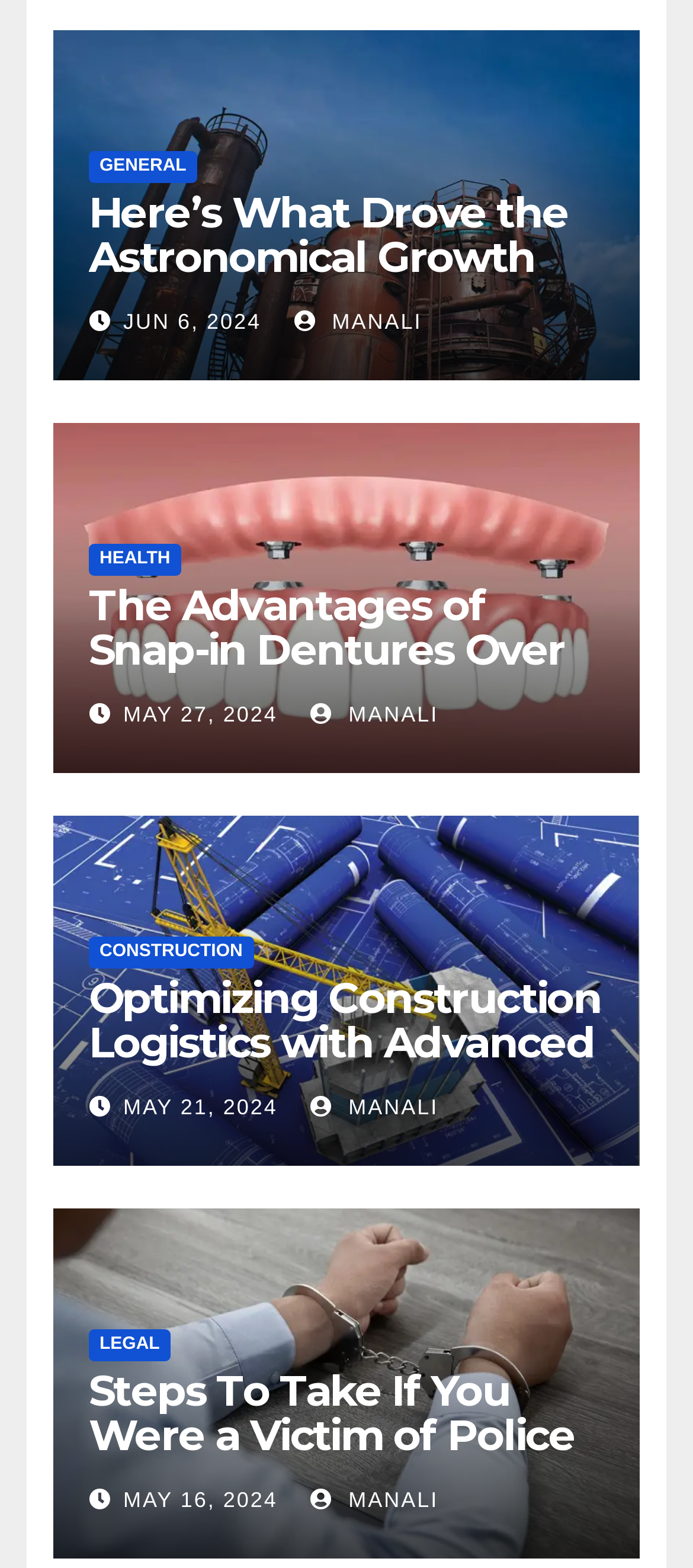What is the category of the article 'Here’s What Drove the Astronomical Growth of Kelcy Warren’s Energy Transfer Partners'
Carefully examine the image and provide a detailed answer to the question.

I determined the category by looking at the link 'GENERAL' which is located near the heading 'Here’s What Drove the Astronomical Growth of Kelcy Warren’s Energy Transfer Partners'.